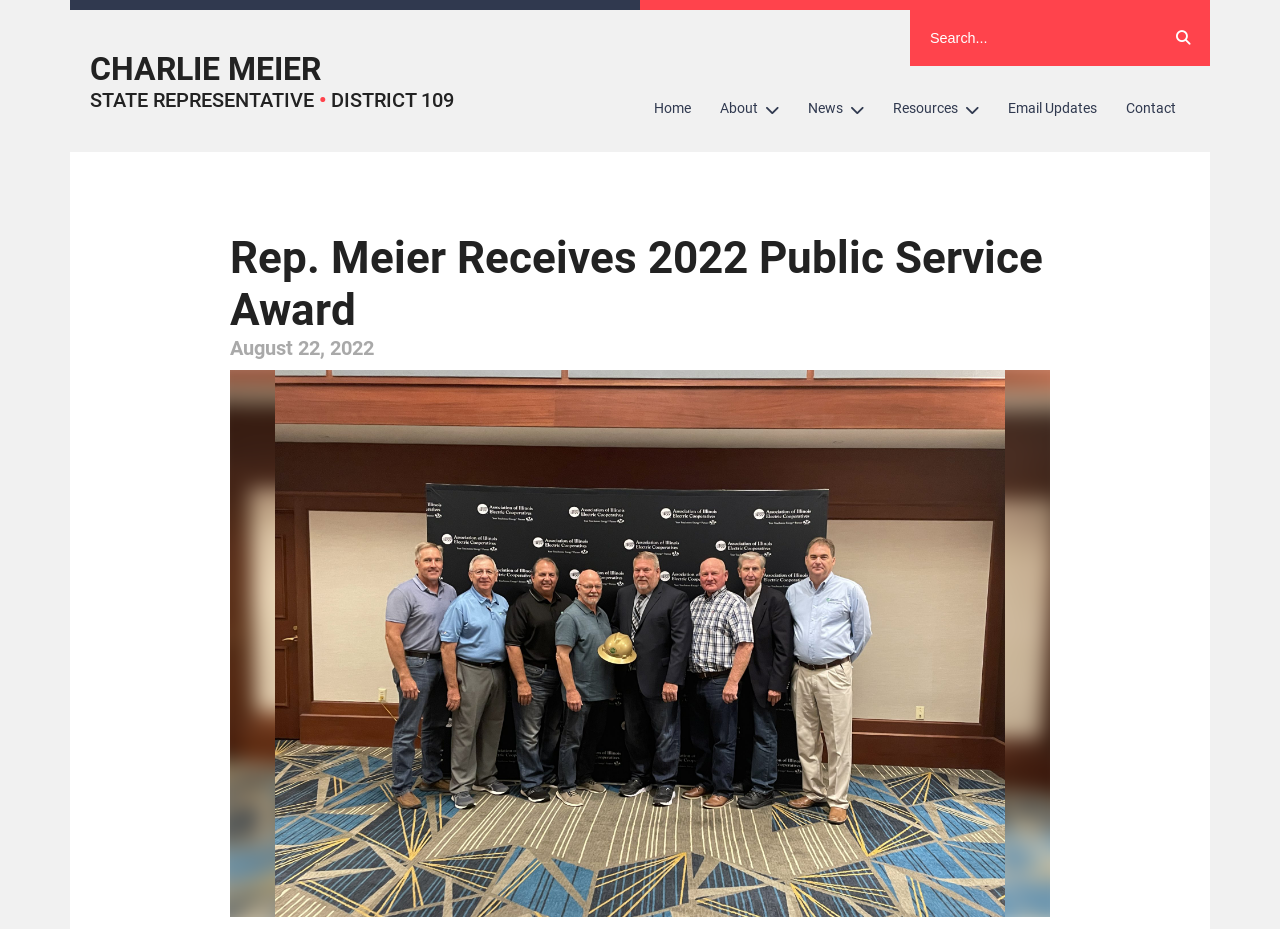Please mark the clickable region by giving the bounding box coordinates needed to complete this instruction: "learn more about the representative".

[0.07, 0.054, 0.355, 0.121]